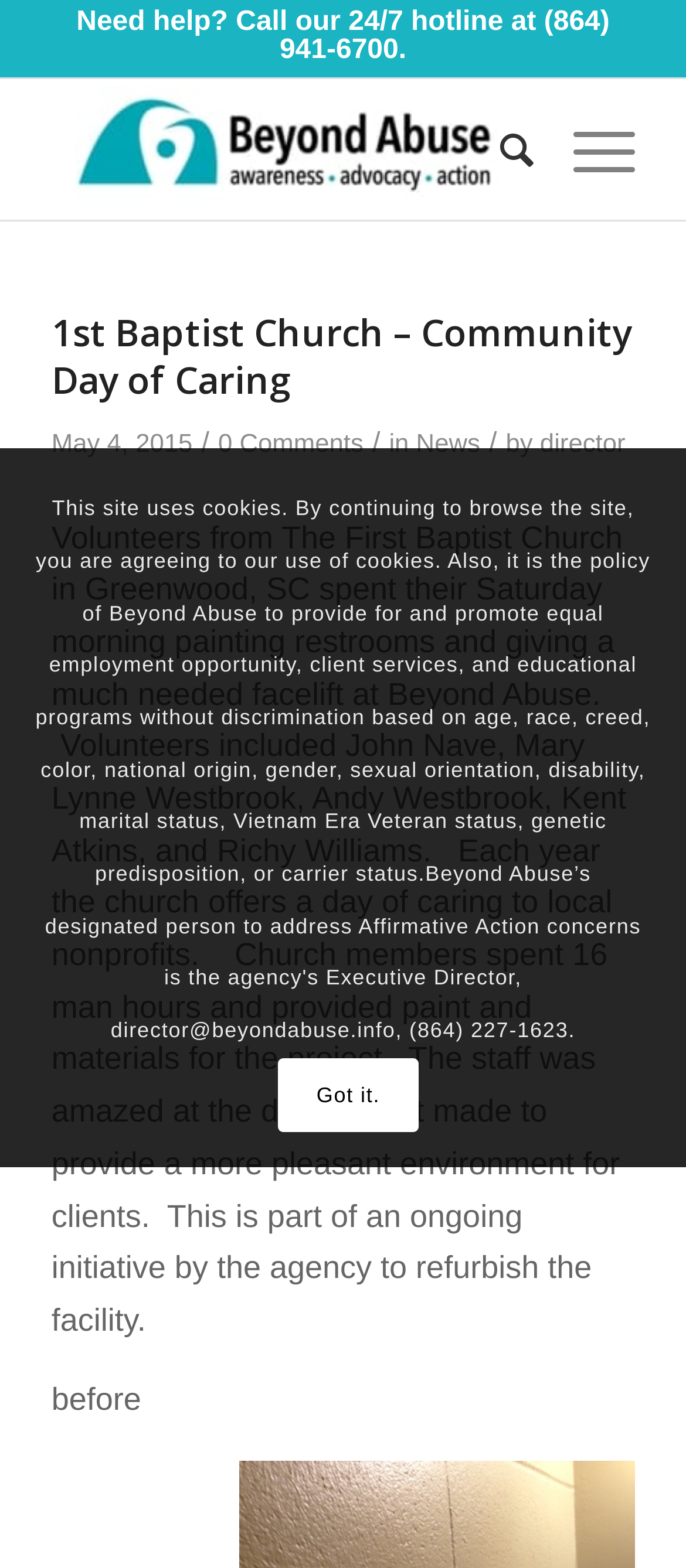Extract the main heading text from the webpage.

1st Baptist Church – Community Day of Caring